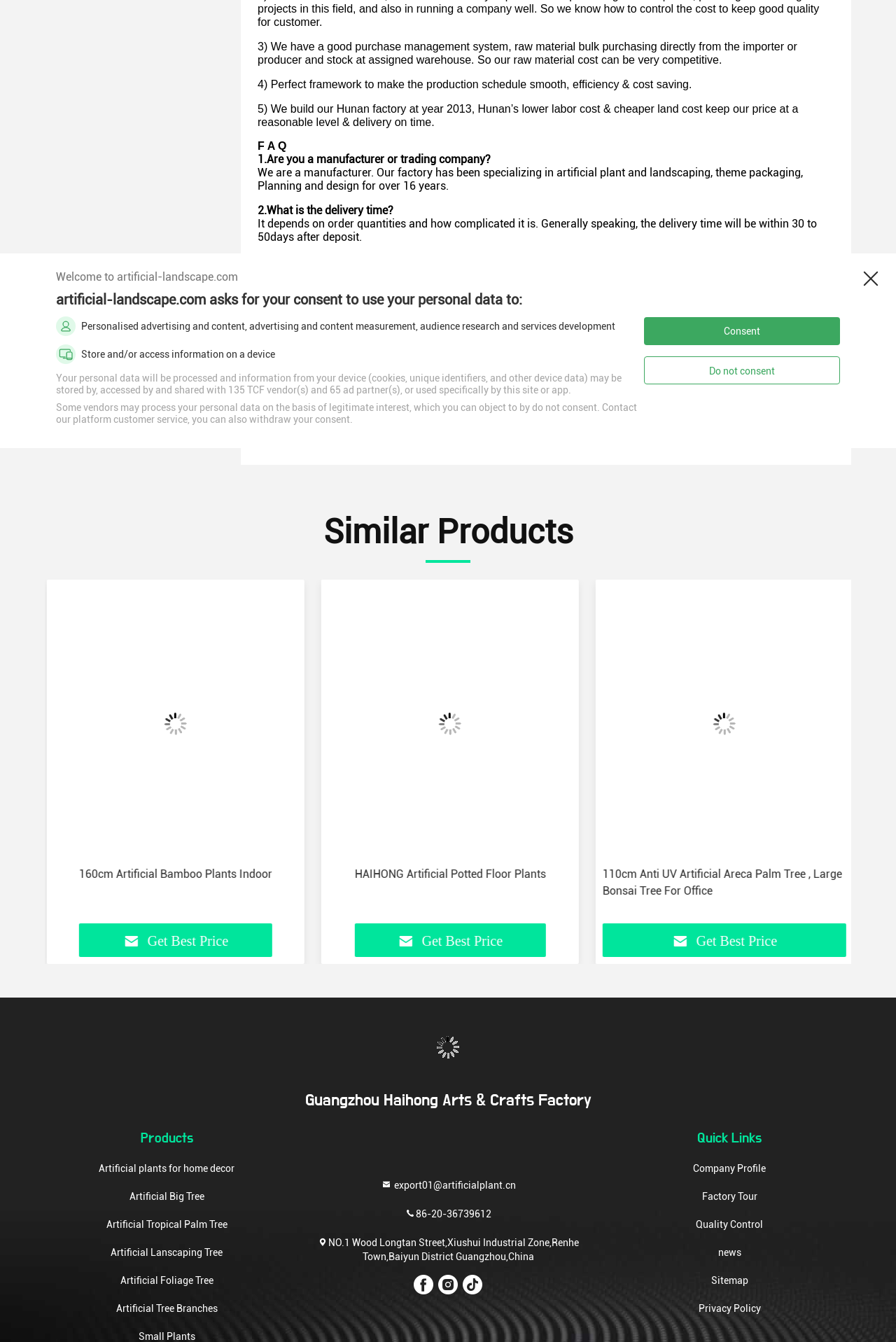Please find the bounding box coordinates of the element that must be clicked to perform the given instruction: "Learn more about 'Artificial plants for home decor'". The coordinates should be four float numbers from 0 to 1, i.e., [left, top, right, bottom].

[0.11, 0.865, 0.262, 0.886]